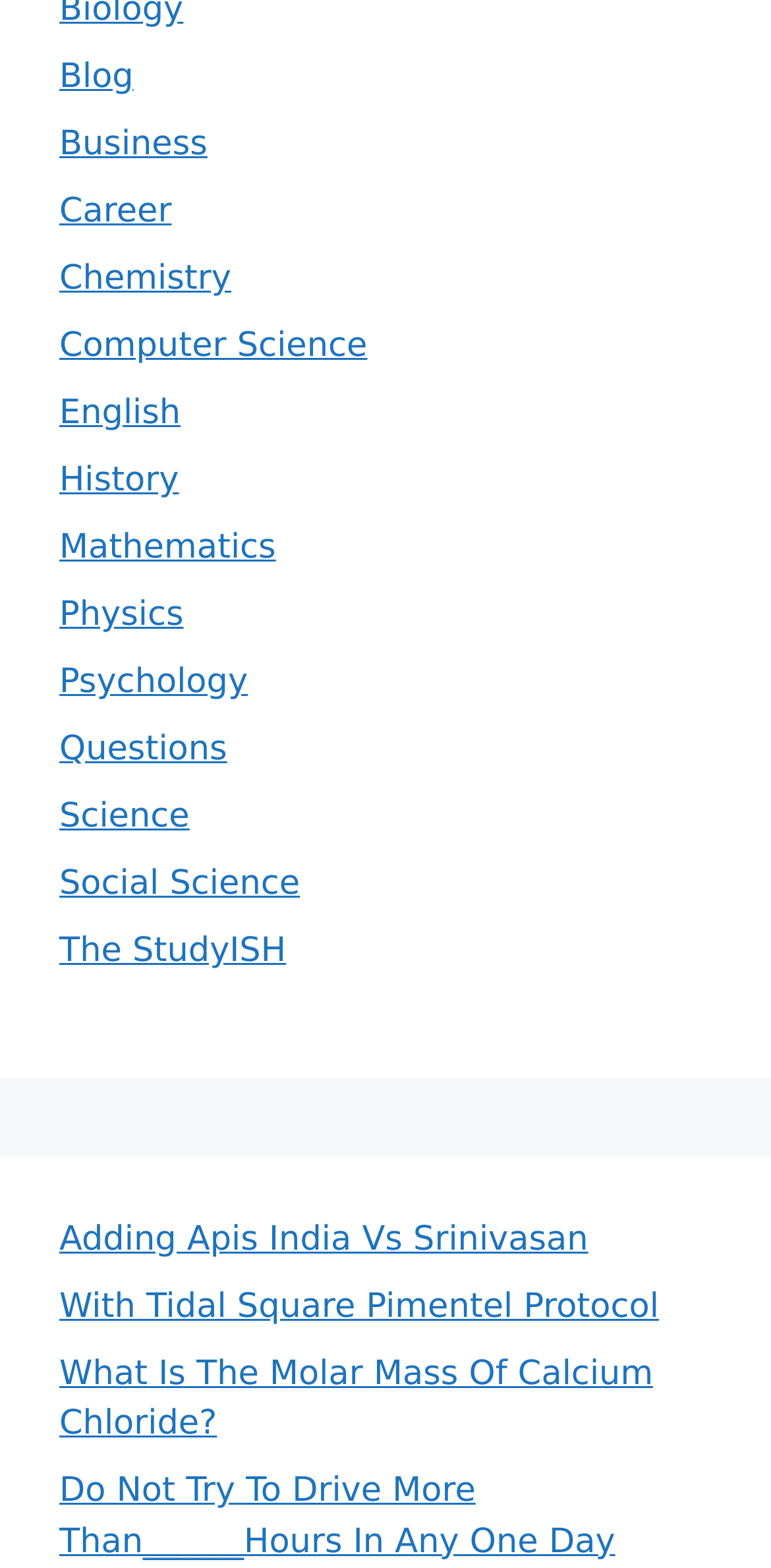Identify the bounding box of the UI component described as: "Social Science".

[0.077, 0.551, 0.389, 0.577]